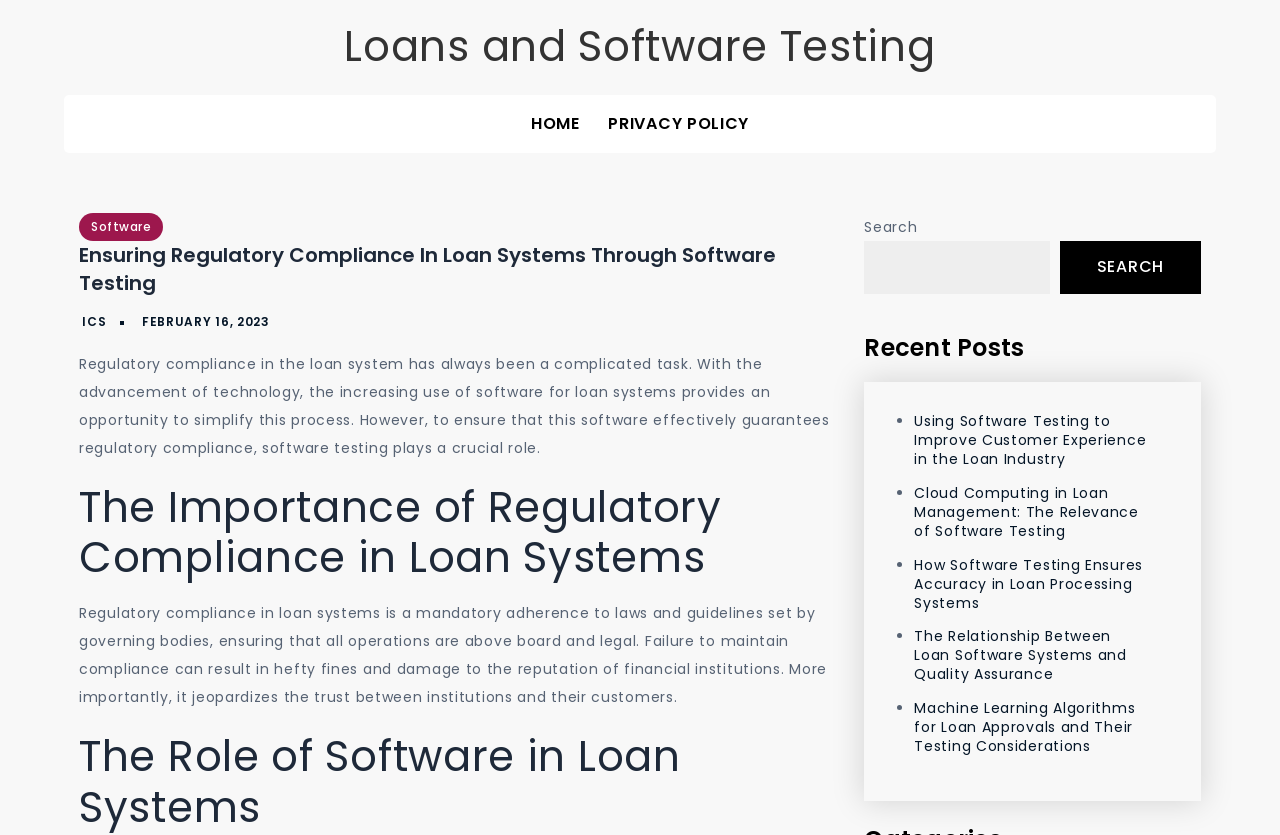Can you show the bounding box coordinates of the region to click on to complete the task described in the instruction: "Click on the 'HOME' link"?

[0.405, 0.113, 0.462, 0.183]